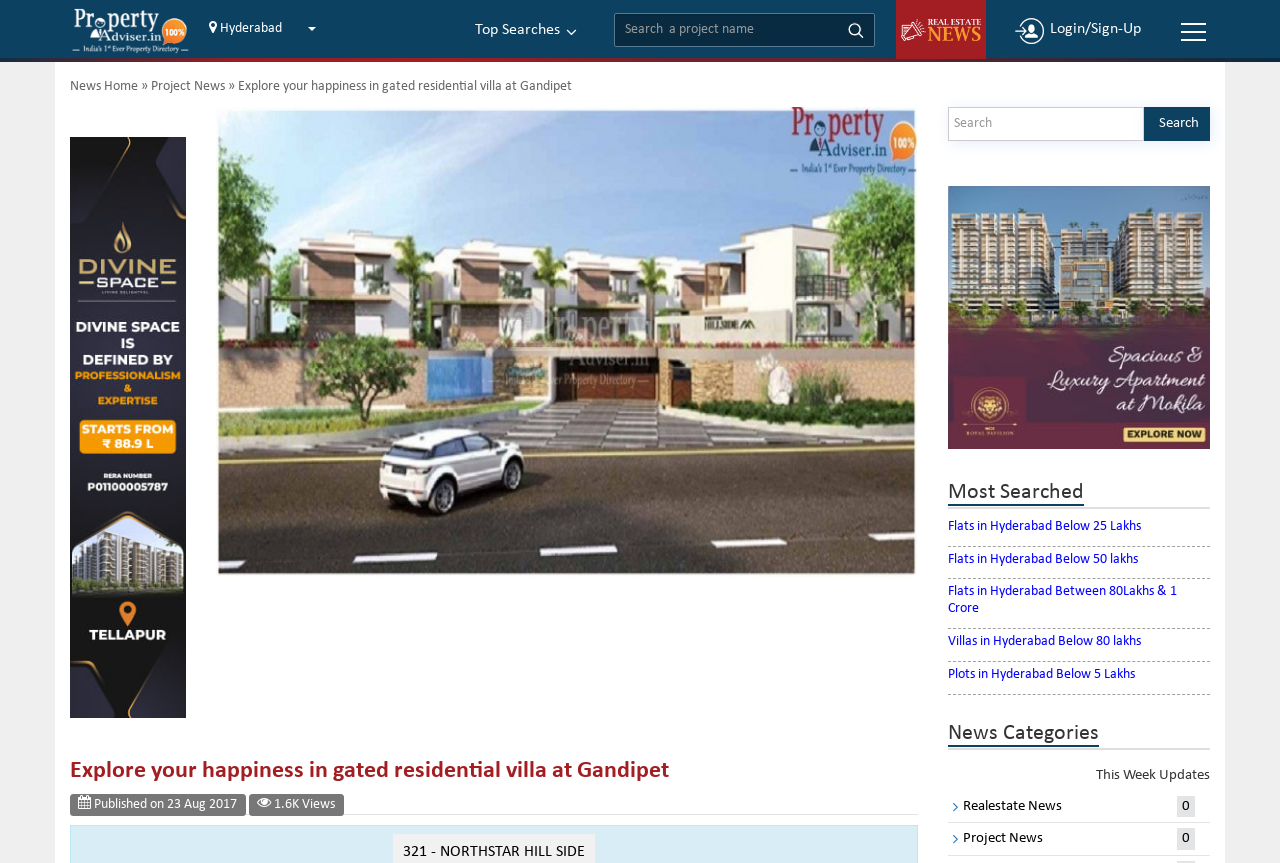Please find the bounding box coordinates of the element that must be clicked to perform the given instruction: "Search for Royal Pavilion". The coordinates should be four float numbers from 0 to 1, i.e., [left, top, right, bottom].

[0.74, 0.216, 0.945, 0.52]